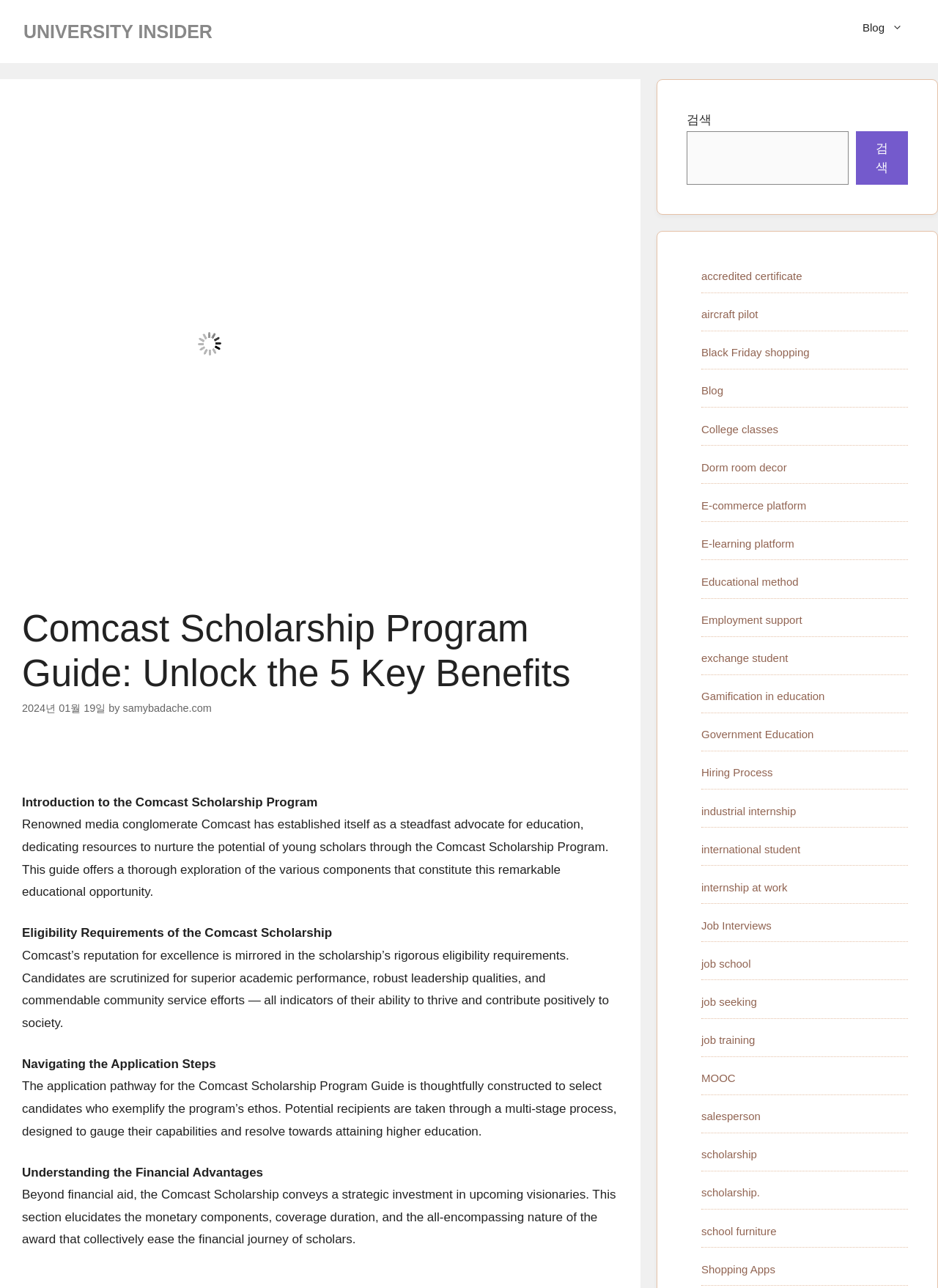Locate the bounding box coordinates of the element to click to perform the following action: 'Click the UNIVERSITY INSIDER link'. The coordinates should be given as four float values between 0 and 1, in the form of [left, top, right, bottom].

[0.025, 0.016, 0.227, 0.032]